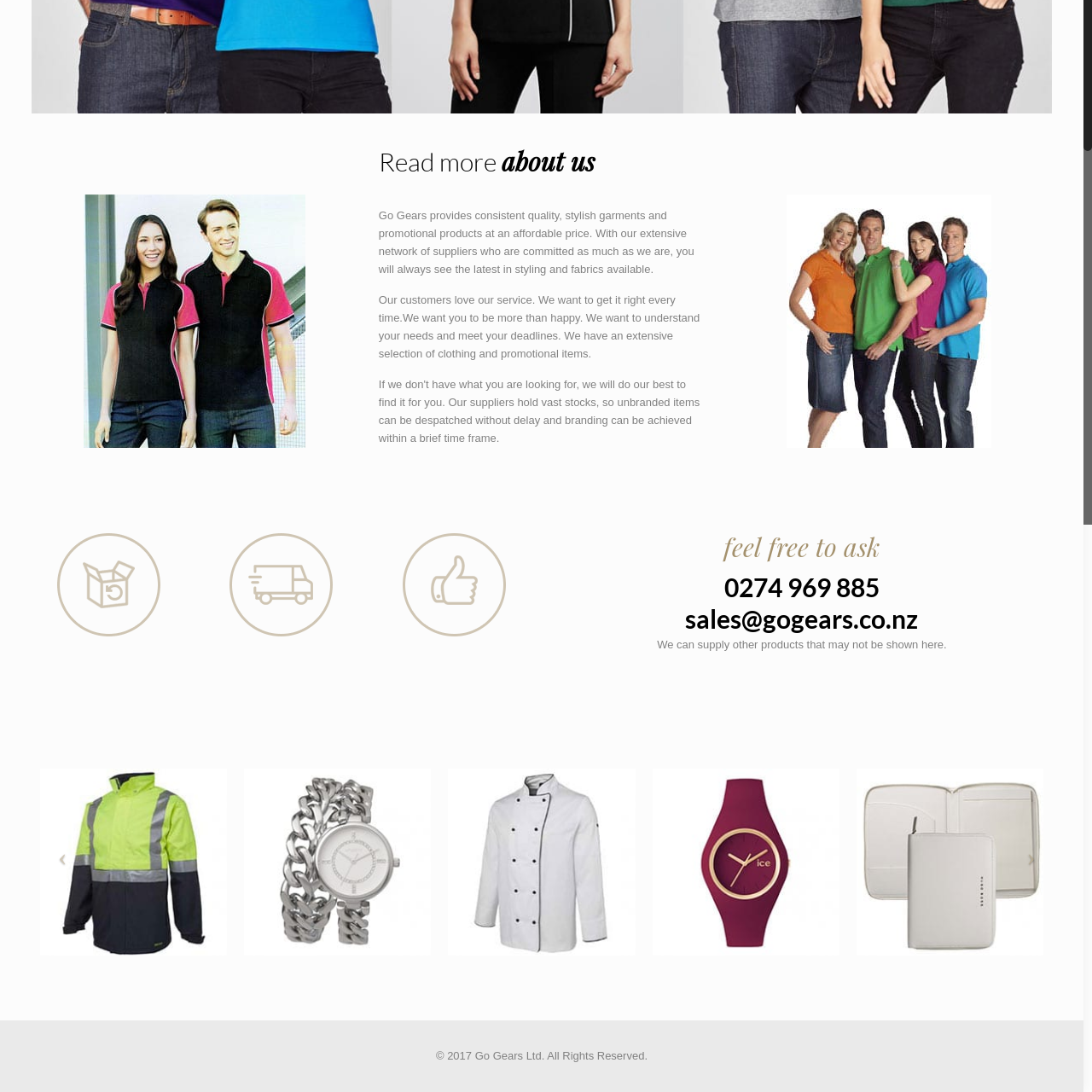What does the company pride itself on?
Please interpret the image highlighted by the red bounding box and offer a detailed explanation based on what you observe visually.

The company prides itself on maintaining consistent quality and affordability, as mentioned in the surrounding text on the webpage, which emphasizes their commitment to providing high-quality products at affordable prices.